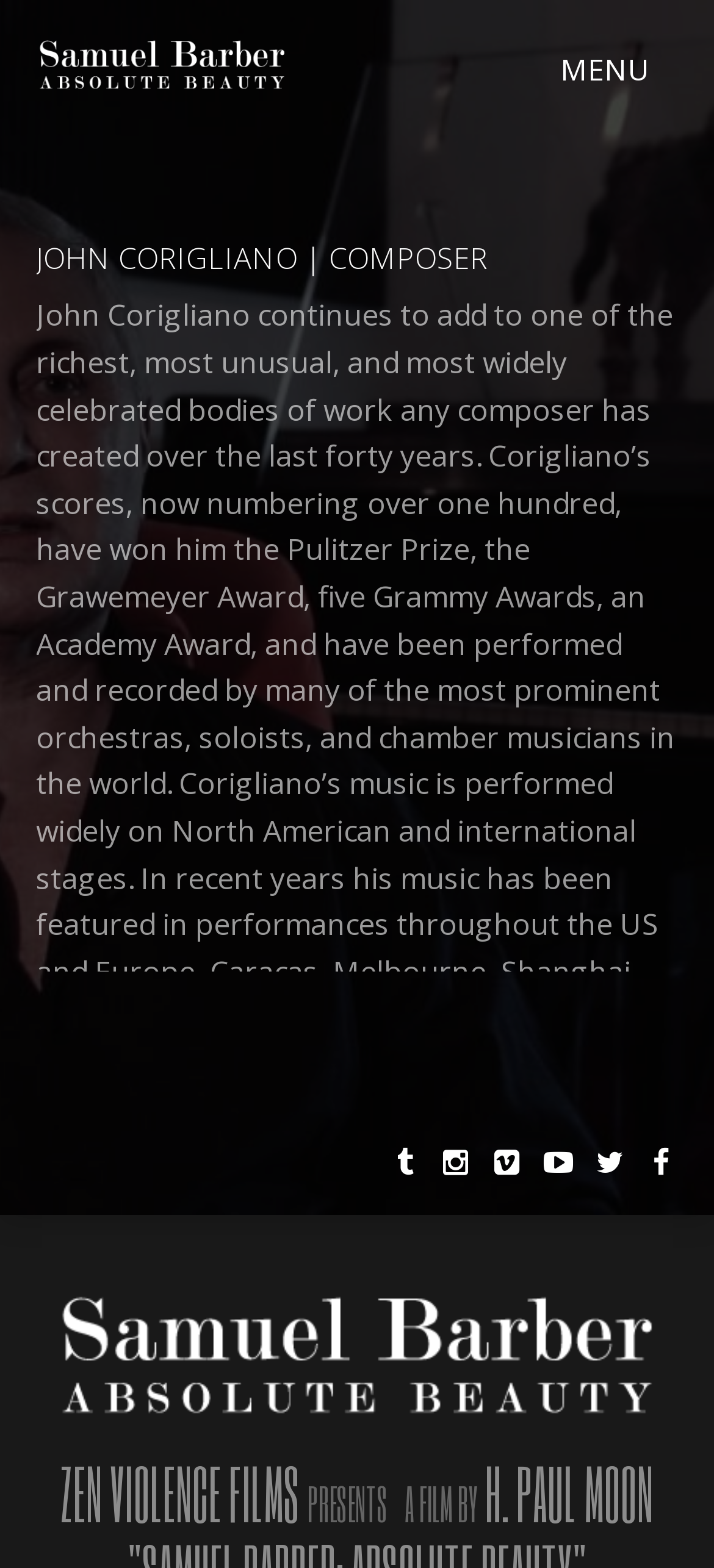Determine the bounding box for the UI element as described: "Cast & Crew". The coordinates should be represented as four float numbers between 0 and 1, formatted as [left, top, right, bottom].

[0.224, 0.904, 0.432, 0.925]